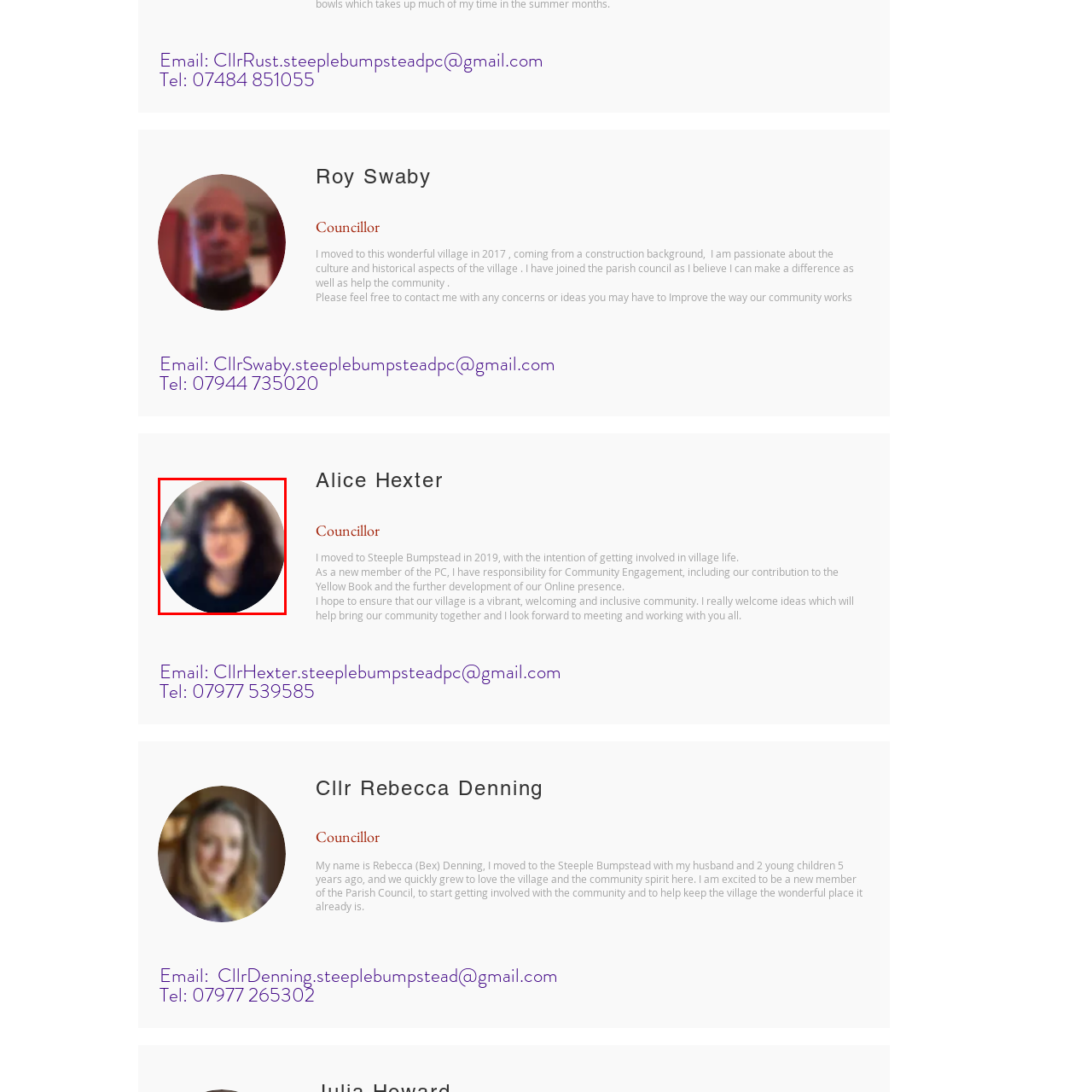Generate a detailed caption for the content inside the red bounding box.

This image displays a circular, slightly blurred portrait of Alice Hexter, a Councillor for Steeple Bumpstead. The photo is part of her profile on the parish council's website, where she shares her involvement in community engagement and her aspirations to foster a welcoming village atmosphere. Alice moved to Steeple Bumpstead in 2019 and is dedicated to enhancing community life through collaboration and inclusivity. The background of her photo suggests a warm and friendly environment, reflecting her commitment to making a positive impact on her community.